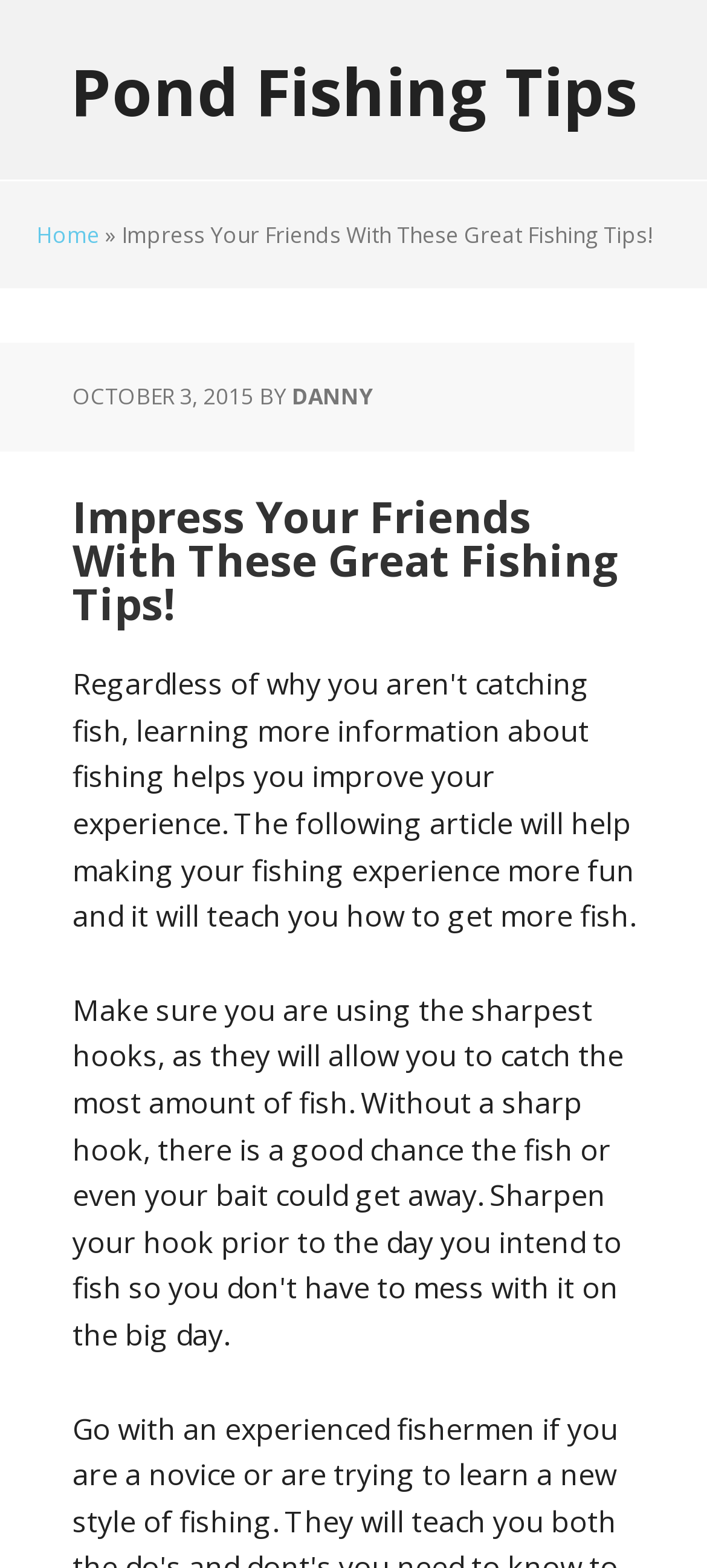What is the position of the 'Home' link?
Refer to the image and provide a concise answer in one word or phrase.

Top-left